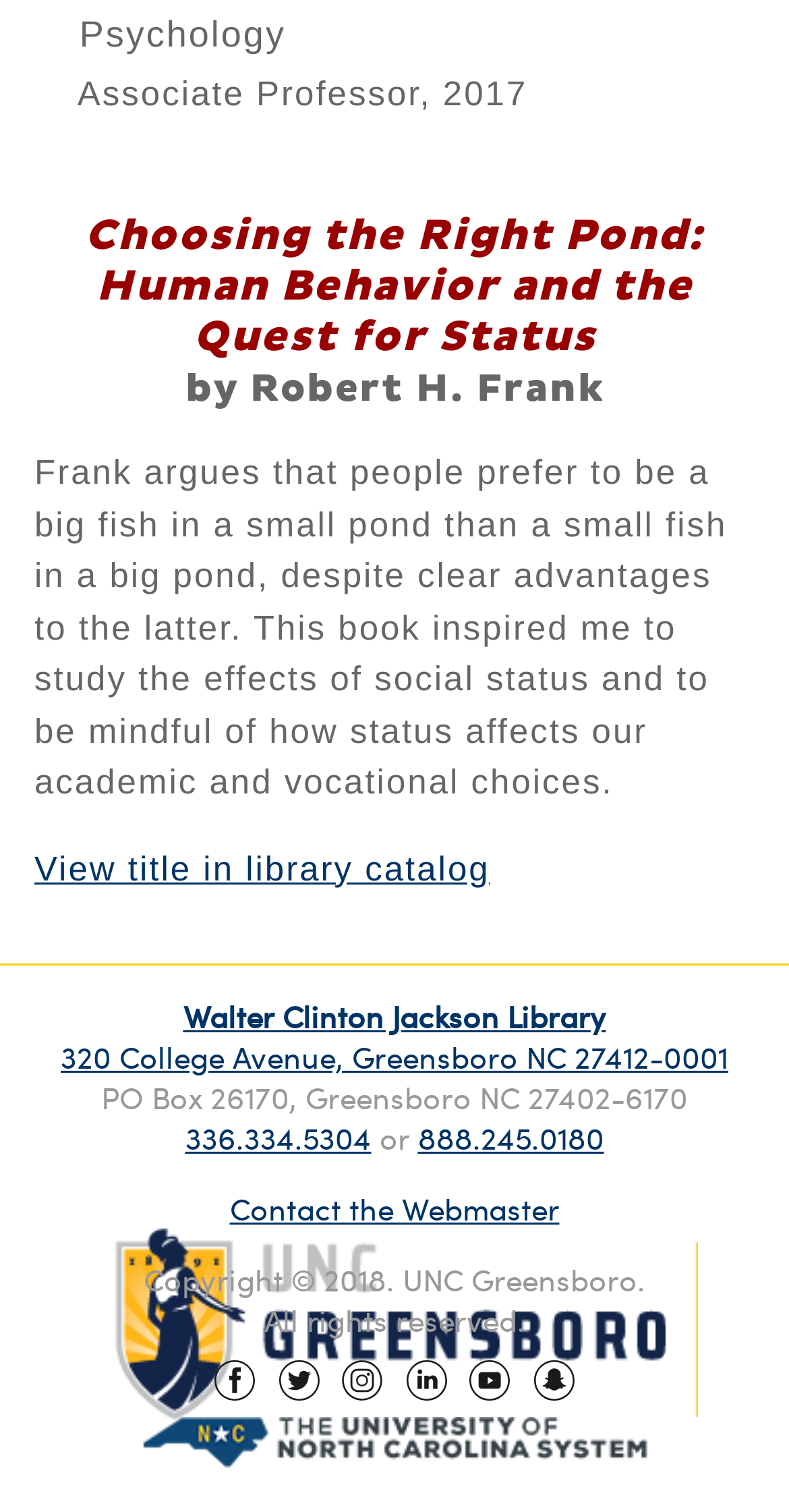Review the image closely and give a comprehensive answer to the question: What is the phone number of the library?

I found the phone number by examining the footer section of the webpage, where it lists the library's contact information, including the phone number '336.334.5304'.